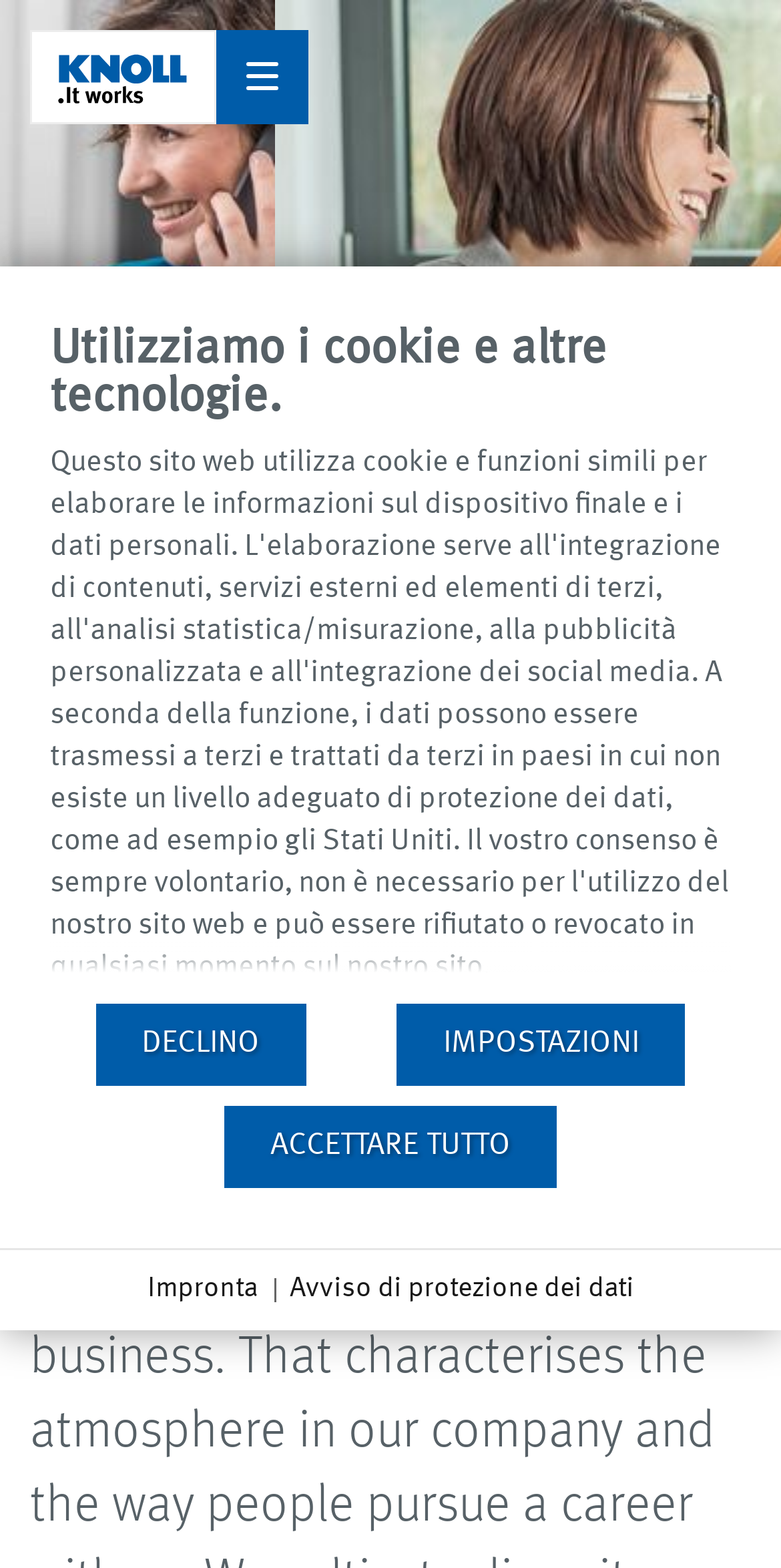How many buttons are in the group element?
Craft a detailed and extensive response to the question.

I counted the number of buttons in the group element, which are 'DECLINO', 'IMPOSTAZIONI', and 'ACCETTARE TUTTO'.